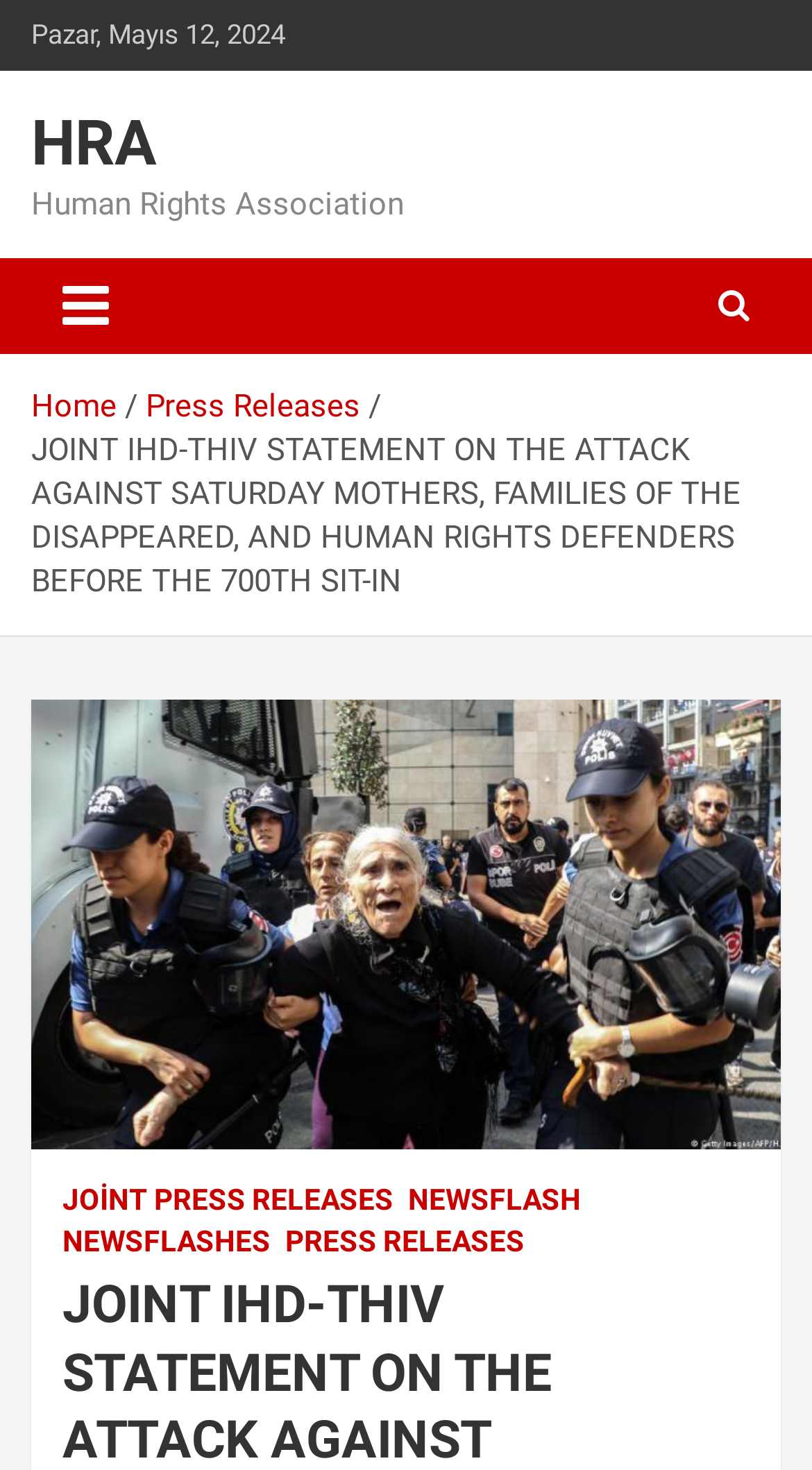Please determine the bounding box coordinates for the UI element described here. Use the format (top-left x, top-left y, bottom-right x, bottom-right y) with values bounded between 0 and 1: parent_node: 0/500 placeholder="快来这里留下你的评论吧！"

None